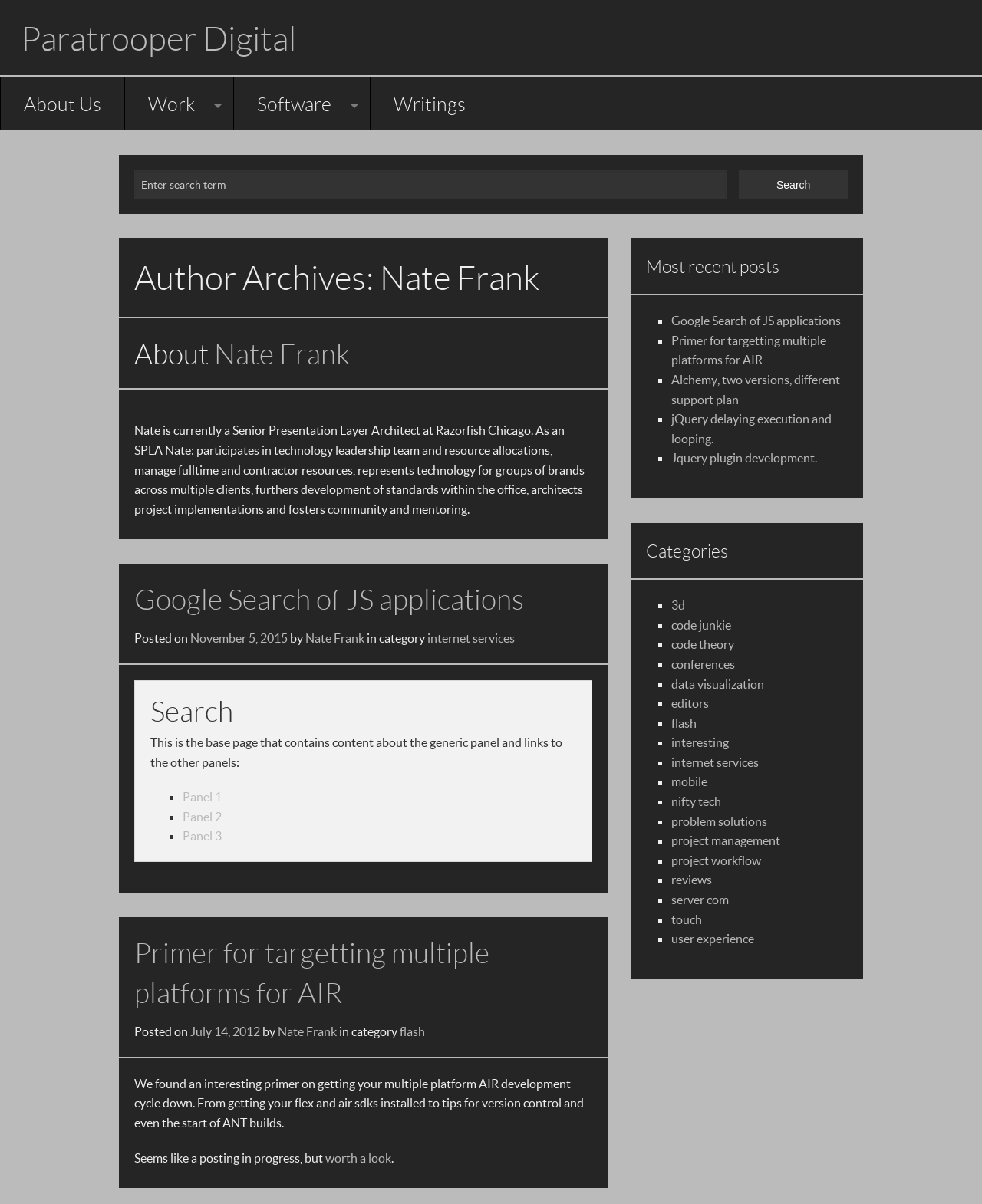Based on the element description name="s" placeholder="Enter search term", identify the bounding box coordinates for the UI element. The coordinates should be in the format (top-left x, top-left y, bottom-right x, bottom-right y) and within the 0 to 1 range.

[0.137, 0.141, 0.74, 0.165]